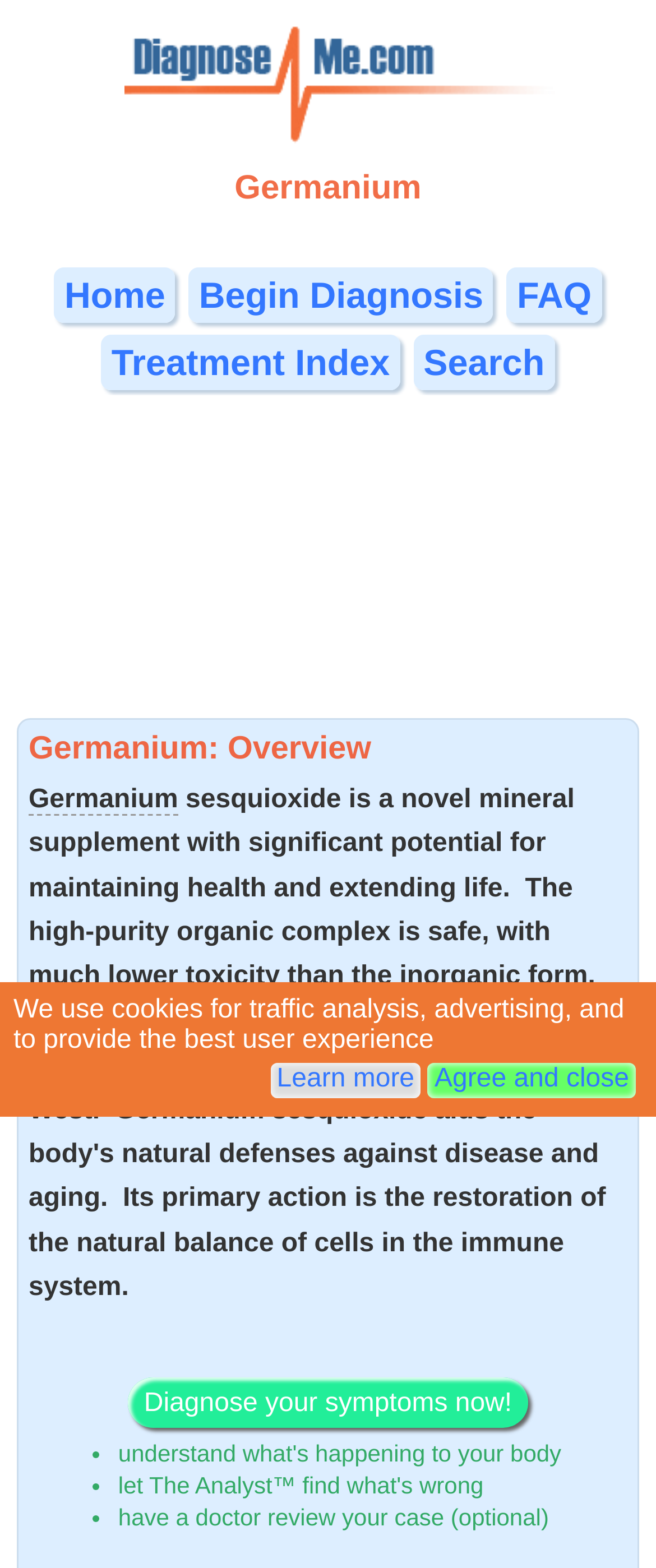Given the content of the image, can you provide a detailed answer to the question?
What is the purpose of the 'Search' link?

The 'Search' link is likely used to search for specific content within the website, as it is placed alongside other navigation links like 'Home' and 'FAQ', suggesting it is a utility function for users.